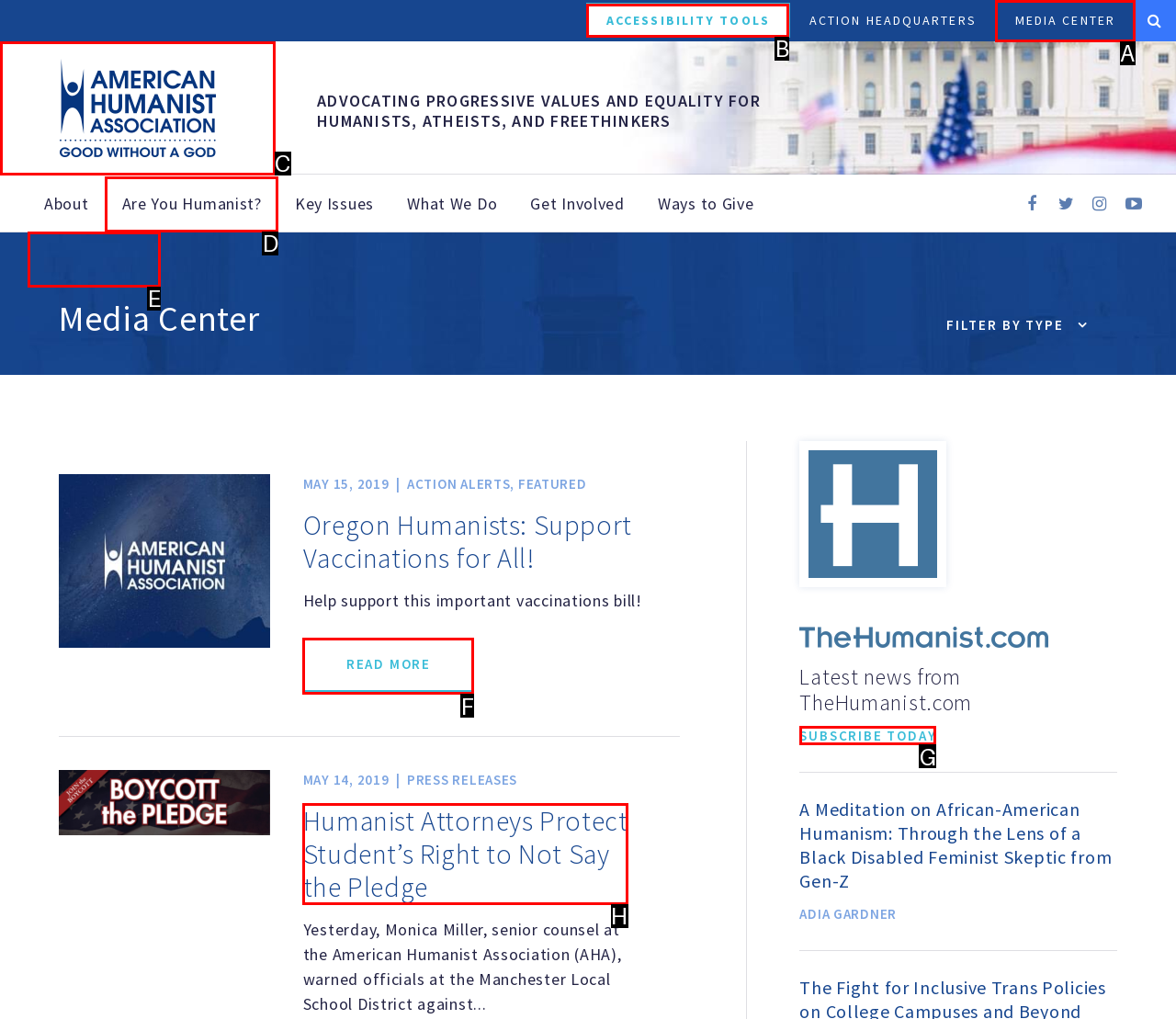Pick the HTML element that should be clicked to execute the task: Subscribe to the latest news
Respond with the letter corresponding to the correct choice.

G